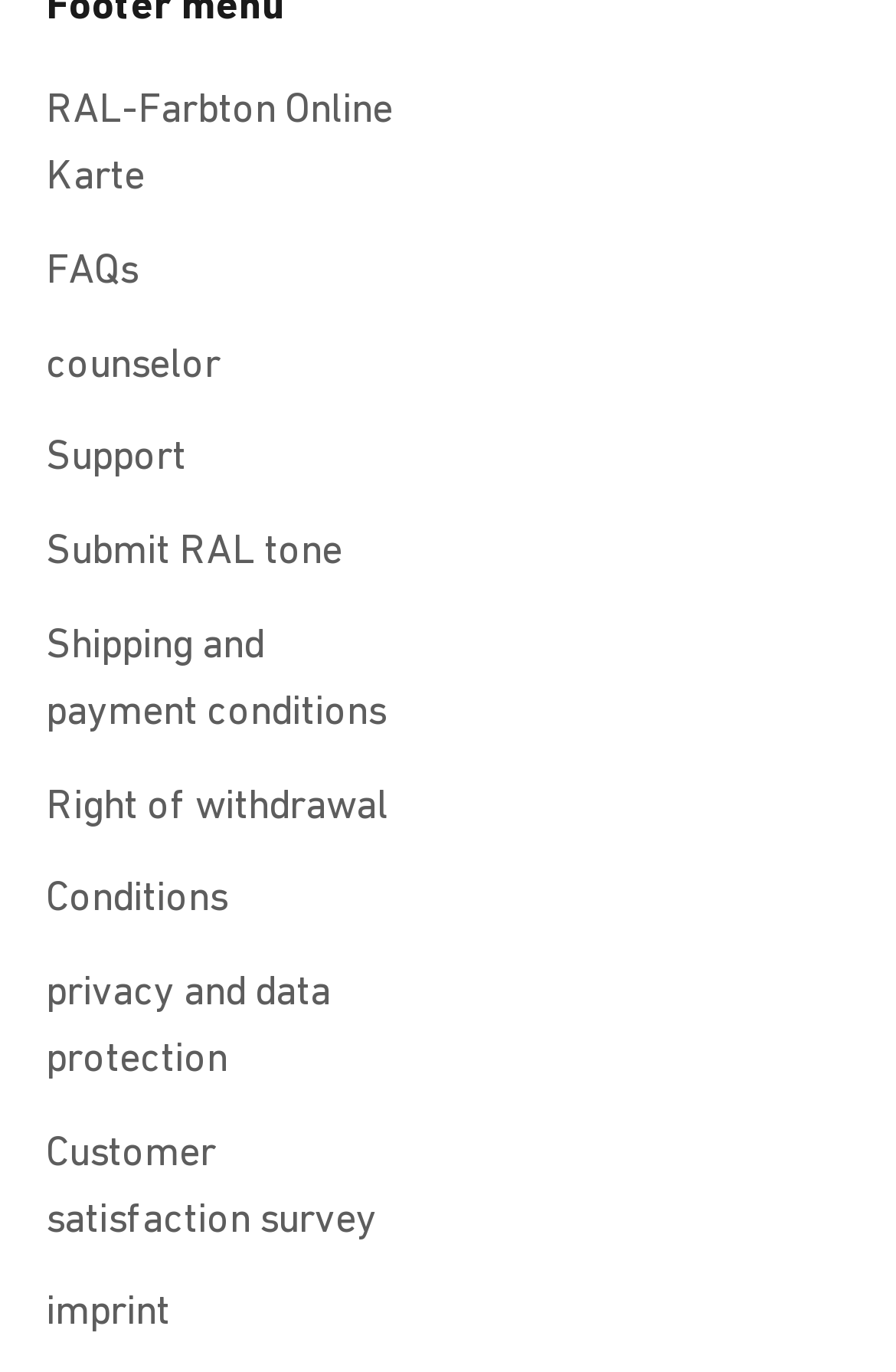Provide a one-word or brief phrase answer to the question:
How many links are related to legal information?

4